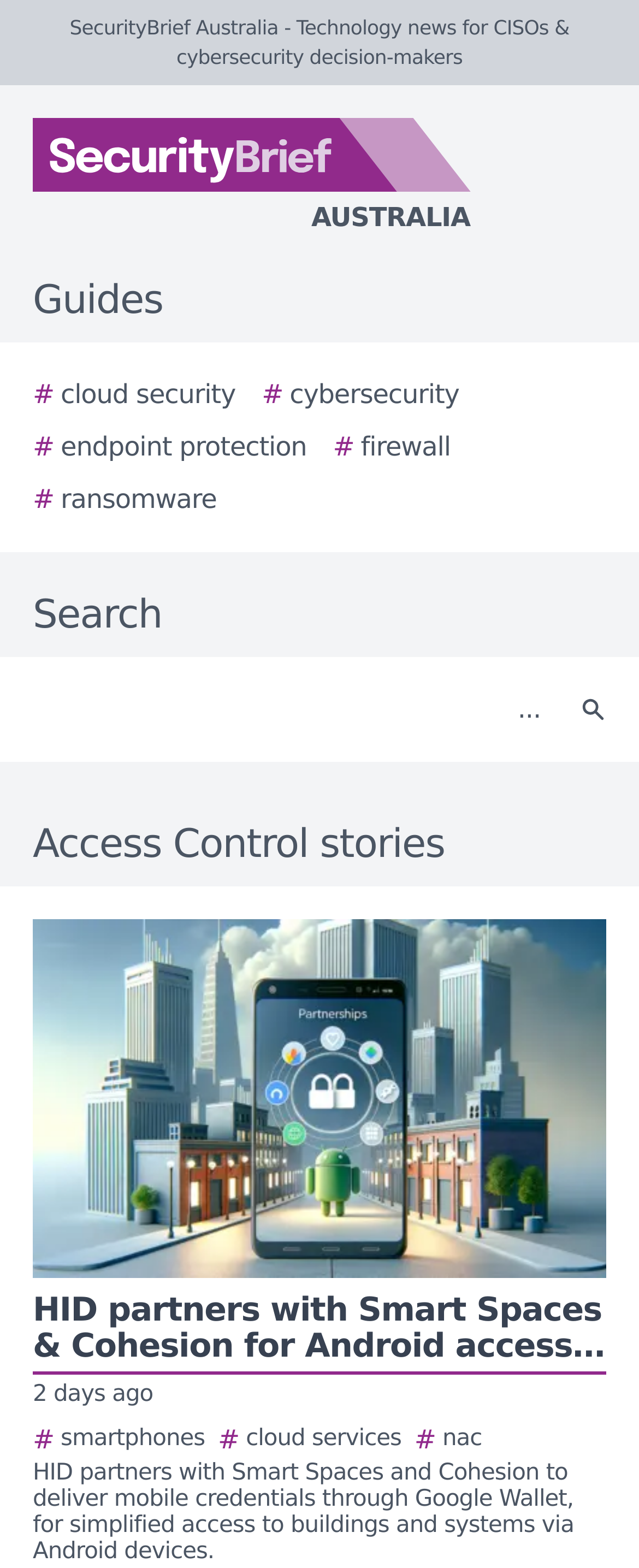Identify the bounding box coordinates for the UI element that matches this description: "# cybersecurity".

[0.41, 0.239, 0.719, 0.264]